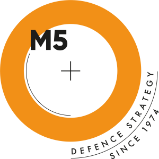What is the focus of M5 Dergi?
Look at the screenshot and respond with a single word or phrase.

Defense strategy